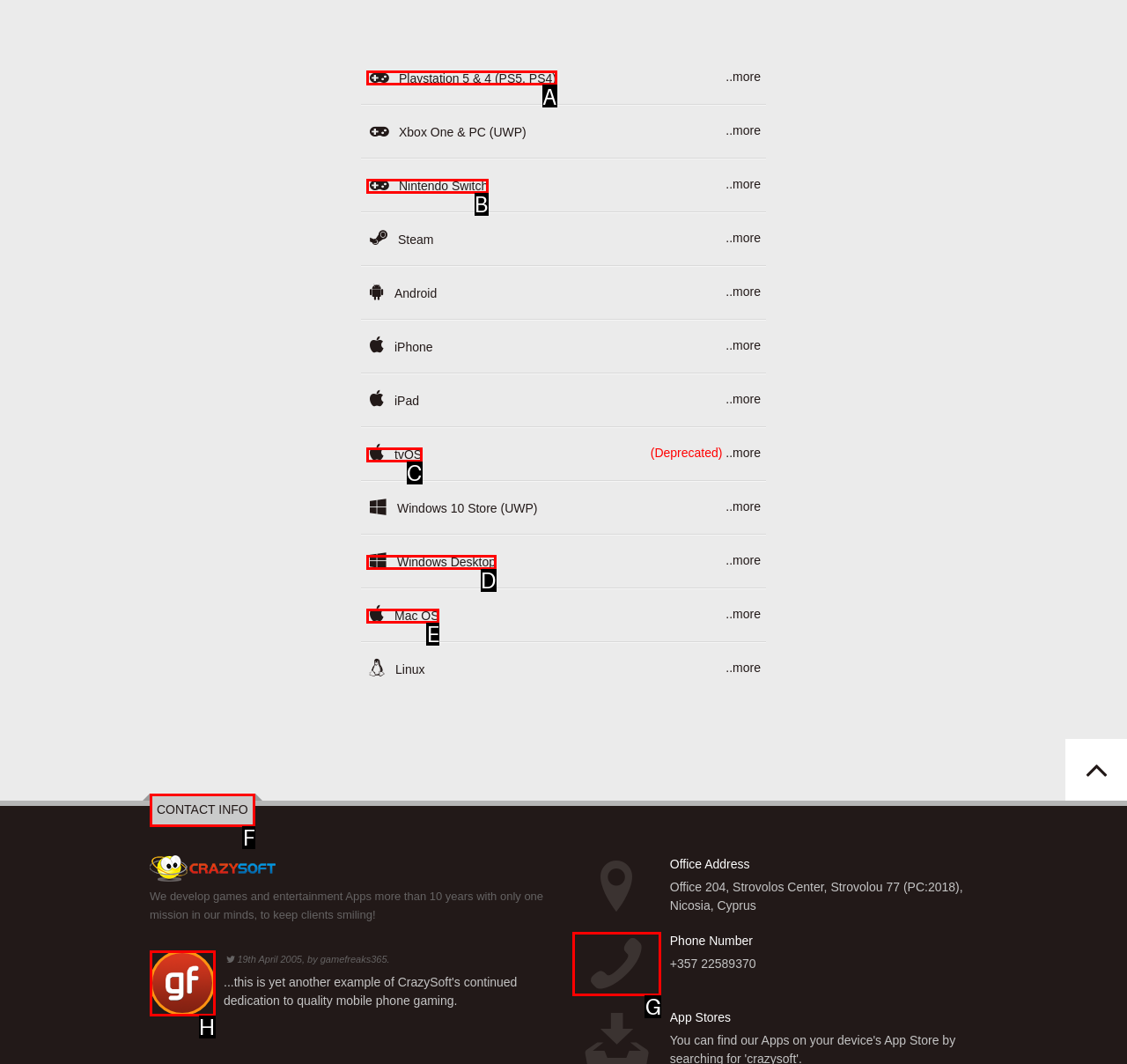Determine the right option to click to perform this task: View Playstation 5 & 4 games
Answer with the correct letter from the given choices directly.

A